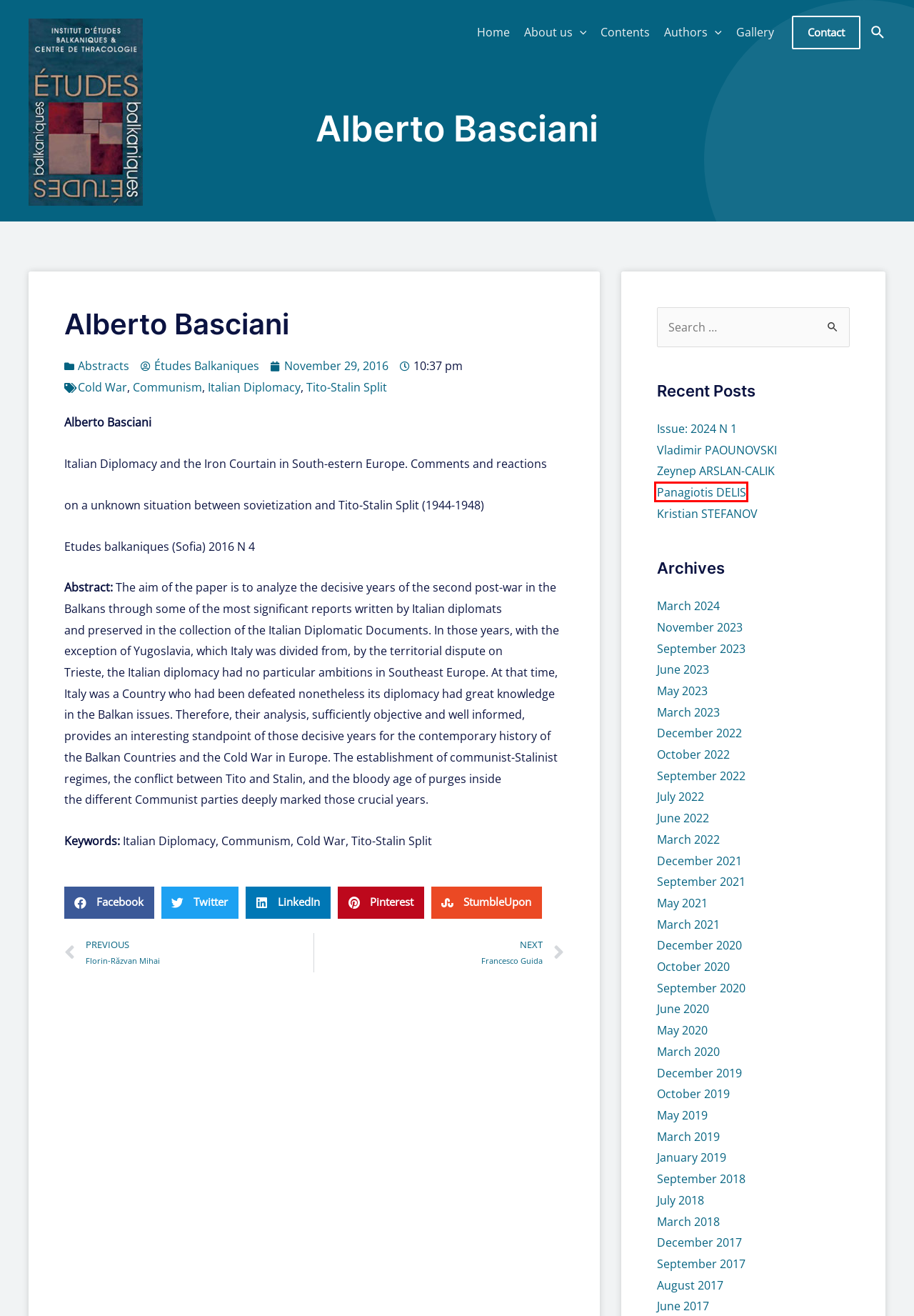Given a webpage screenshot with a UI element marked by a red bounding box, choose the description that best corresponds to the new webpage that will appear after clicking the element. The candidates are:
A. March 2024 - ÉTUDES BALKANIQUES
B. Zeynep ARSLAN-CALIK - ÉTUDES BALKANIQUES
C. June 2022 - ÉTUDES BALKANIQUES
D. Authors - ÉTUDES BALKANIQUES
E. Panagiotis DELIS - ÉTUDES BALKANIQUES
F. March 2018 - ÉTUDES BALKANIQUES
G. January 2019 - ÉTUDES BALKANIQUES
H. March 2023 - ÉTUDES BALKANIQUES

E